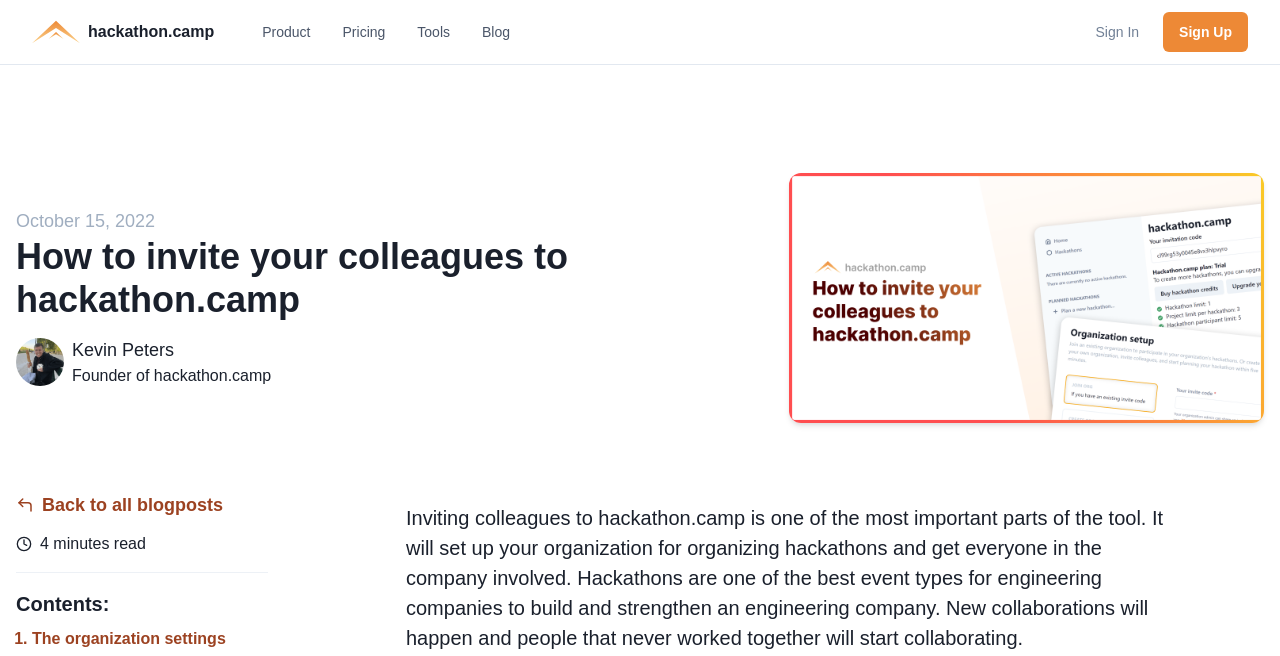What is the topic of the blog post?
We need a detailed and exhaustive answer to the question. Please elaborate.

The webpage's main heading is 'How to invite your colleagues to hackathon.camp', and the blog post discusses the importance and process of inviting colleagues to hackathon.camp.